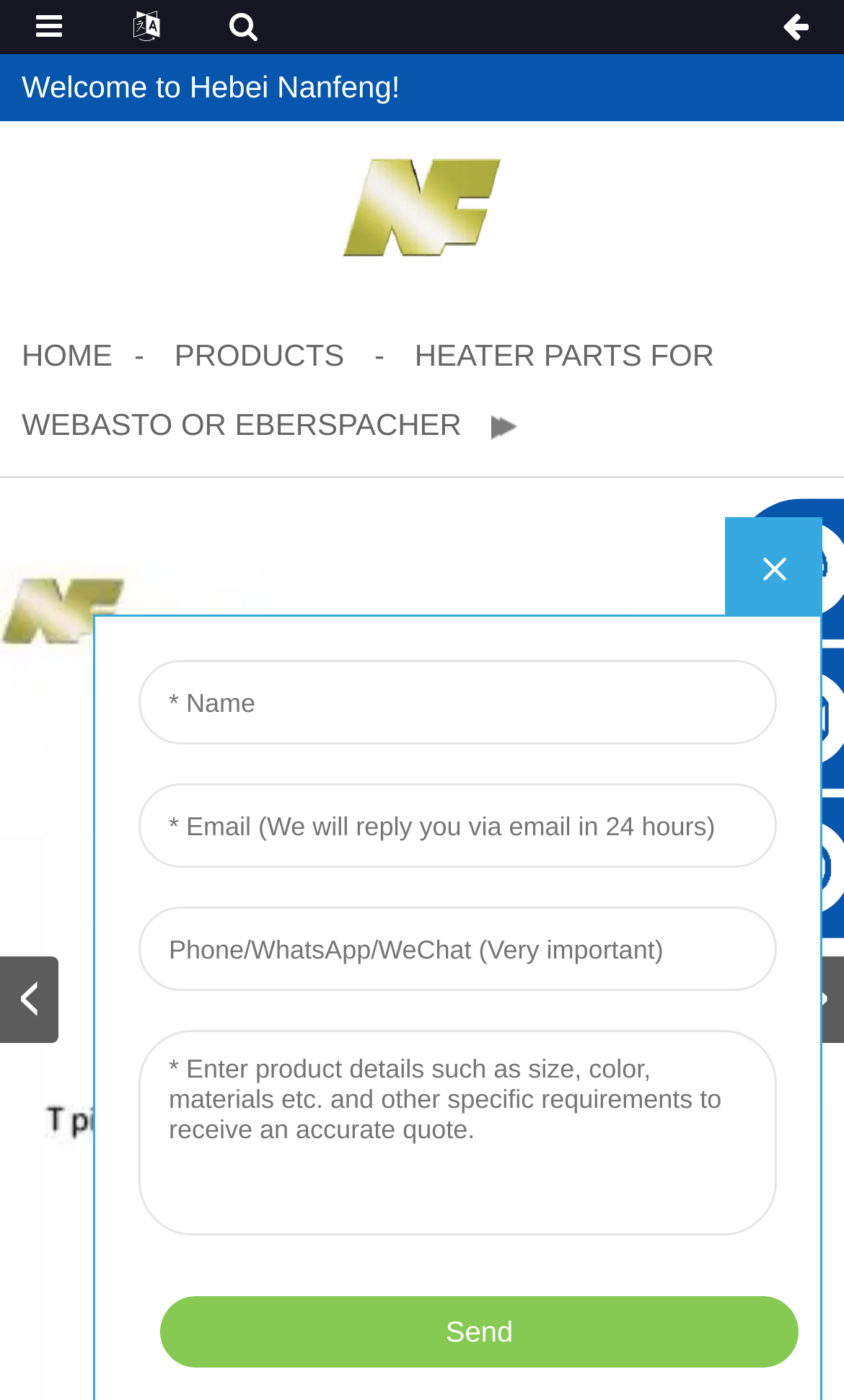What is the company name?
Refer to the image and respond with a one-word or short-phrase answer.

Hebei Nanfeng